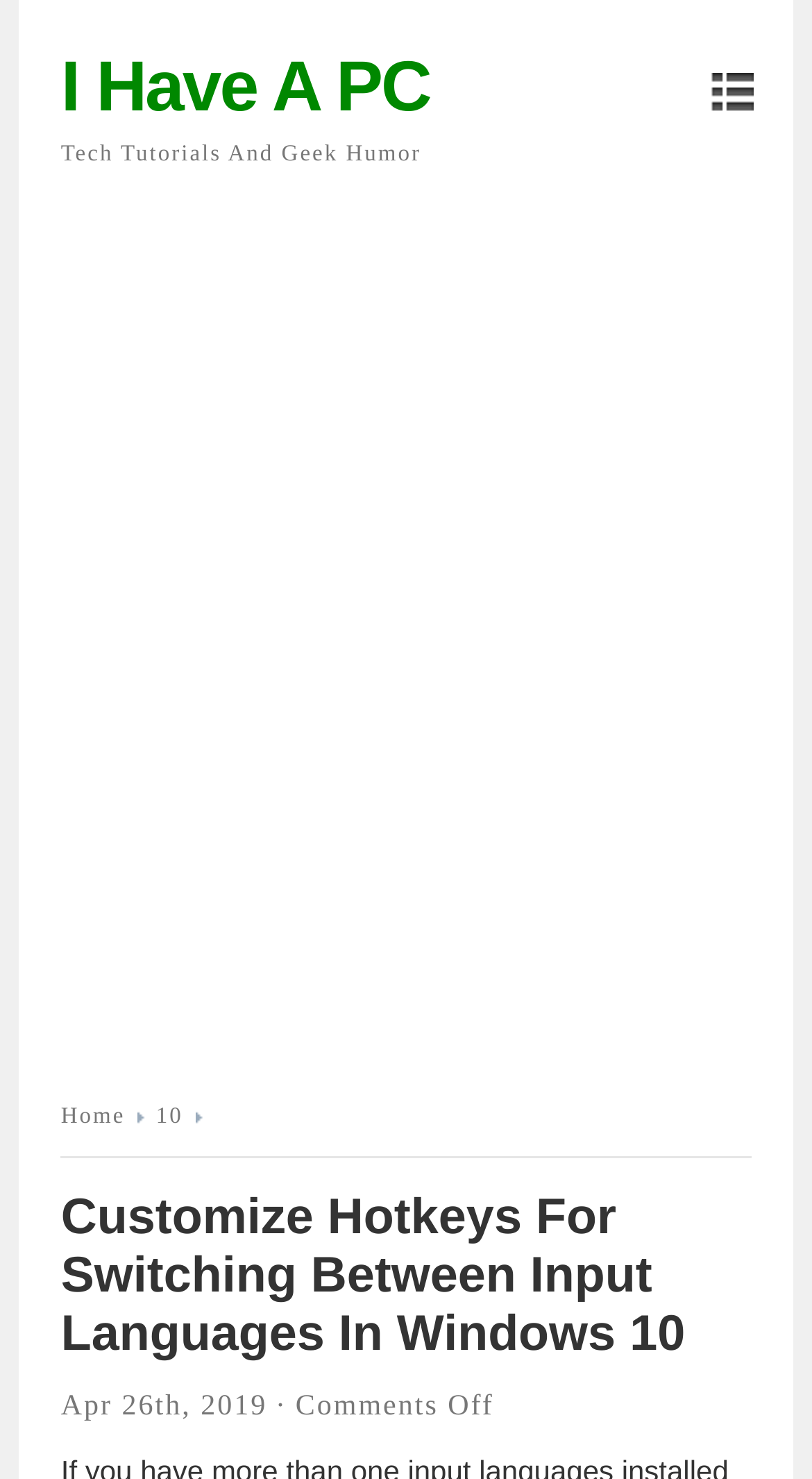Generate a thorough description of the webpage.

The webpage is about customizing hotkeys for switching between input languages in Windows 10. At the top left, there is a heading "I Have A PC" with a link to the same title. Below it, there is a static text "Tech Tutorials And Geek Humor". 

On the top right, there is an empty link. 

In the middle of the page, there is a large advertisement iframe that spans the entire width of the page. 

At the bottom left, there are two links, "Home" and "10", positioned side by side. 

Below these links, there is a heading "Customize Hotkeys For Switching Between Input Languages In Windows 10" that takes up most of the width of the page. 

At the very bottom, there are two static texts, "Apr 26th, 2019 ·" and "Comments Off", positioned side by side.